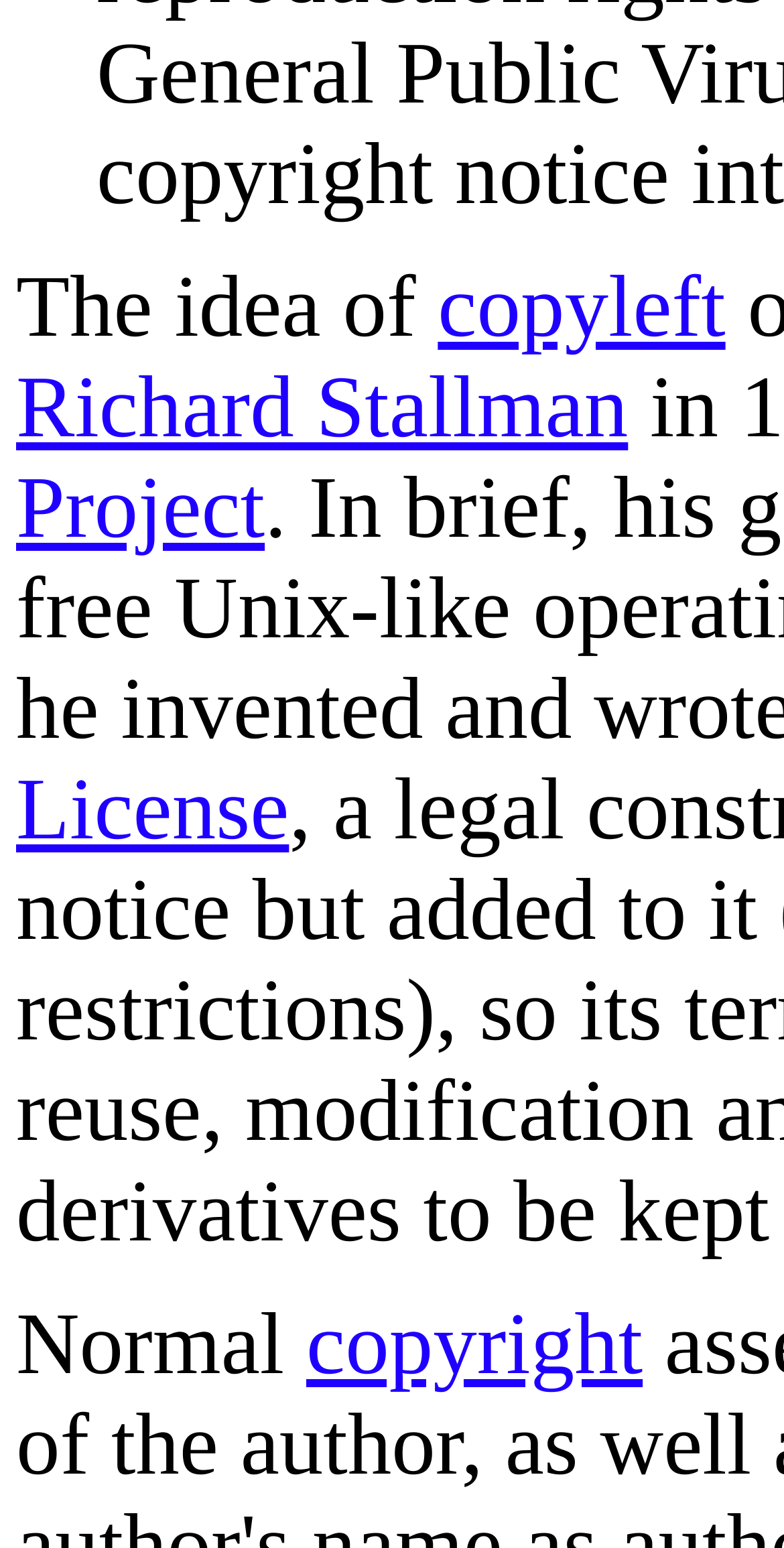Extract the bounding box of the UI element described as: "copyleft".

[0.558, 0.167, 0.925, 0.229]